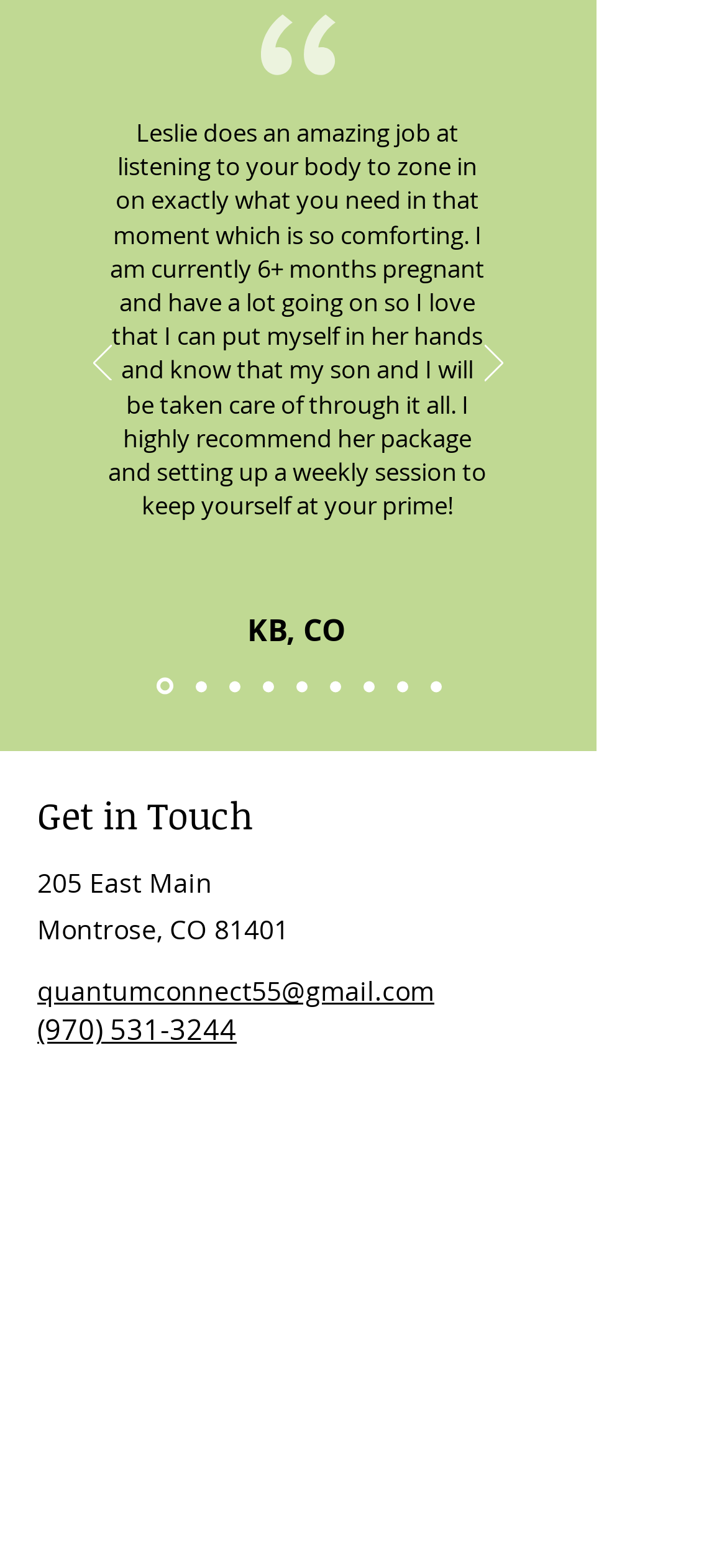Please identify the bounding box coordinates of the clickable element to fulfill the following instruction: "Click the 'Previous' button". The coordinates should be four float numbers between 0 and 1, i.e., [left, top, right, bottom].

[0.128, 0.22, 0.154, 0.246]